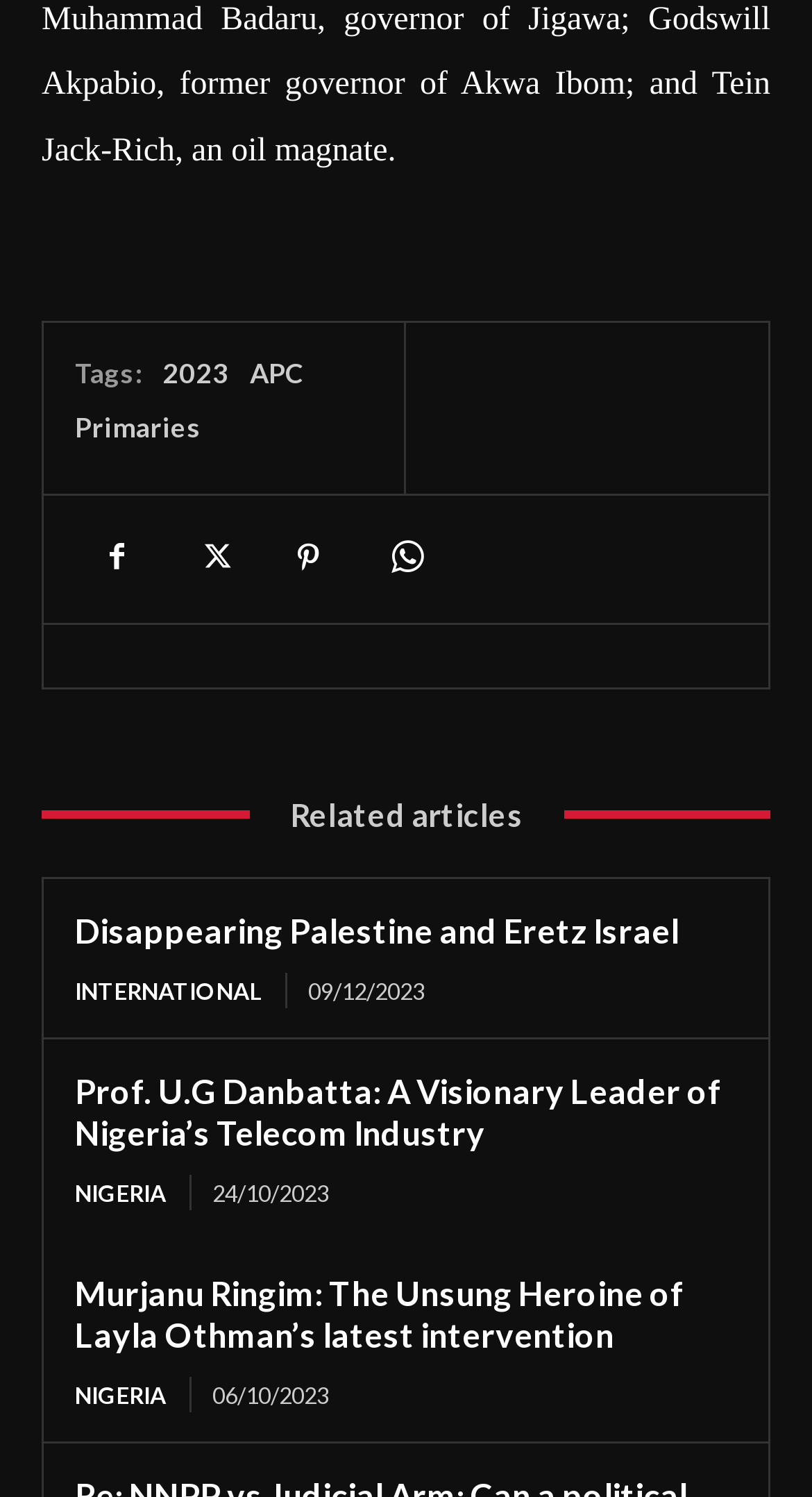Locate the bounding box coordinates of the UI element described by: "Web Zuper". Provide the coordinates as four float numbers between 0 and 1, formatted as [left, top, right, bottom].

None